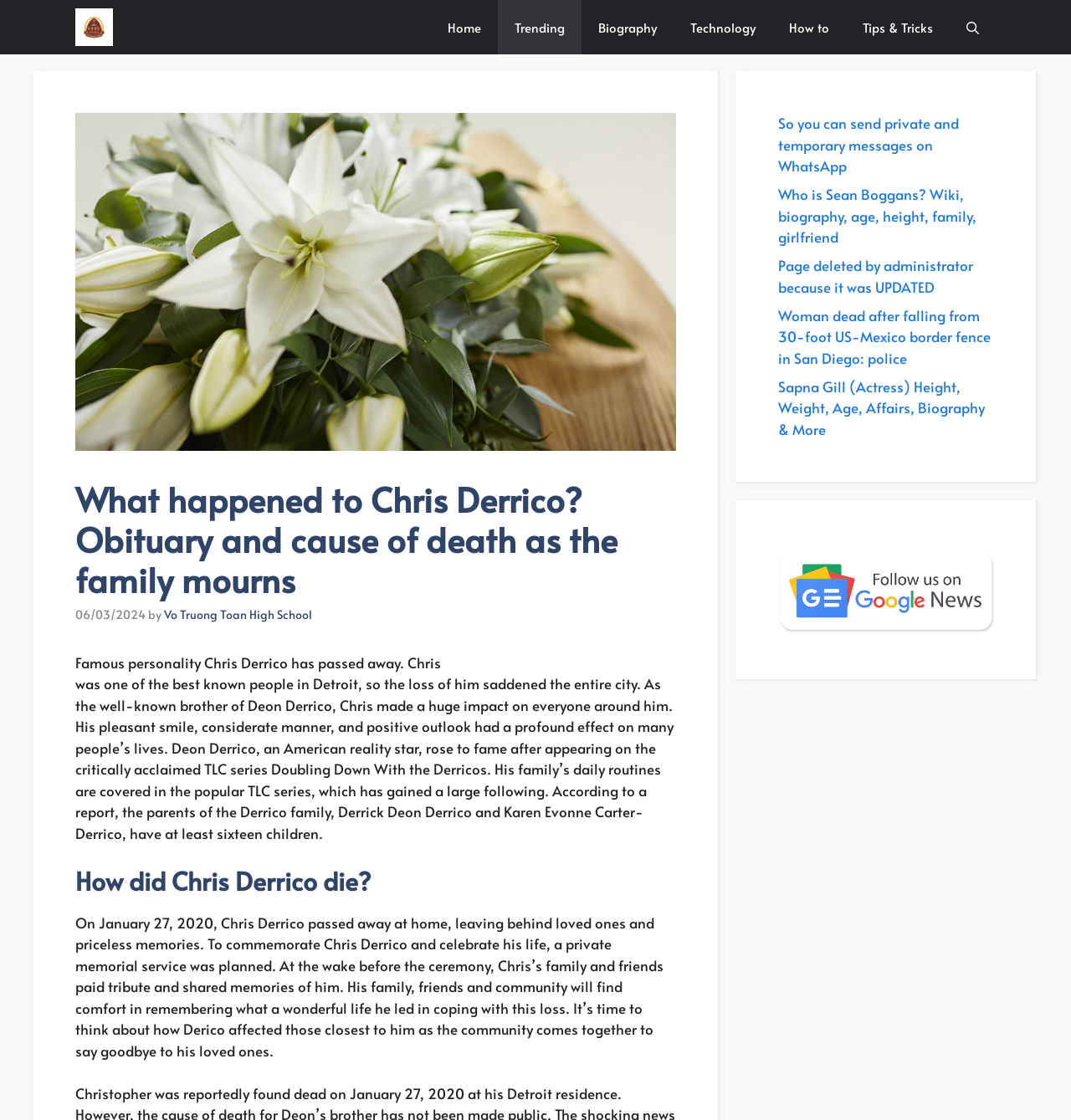Please give a one-word or short phrase response to the following question: 
When did Chris Derrico pass away?

January 27, 2020